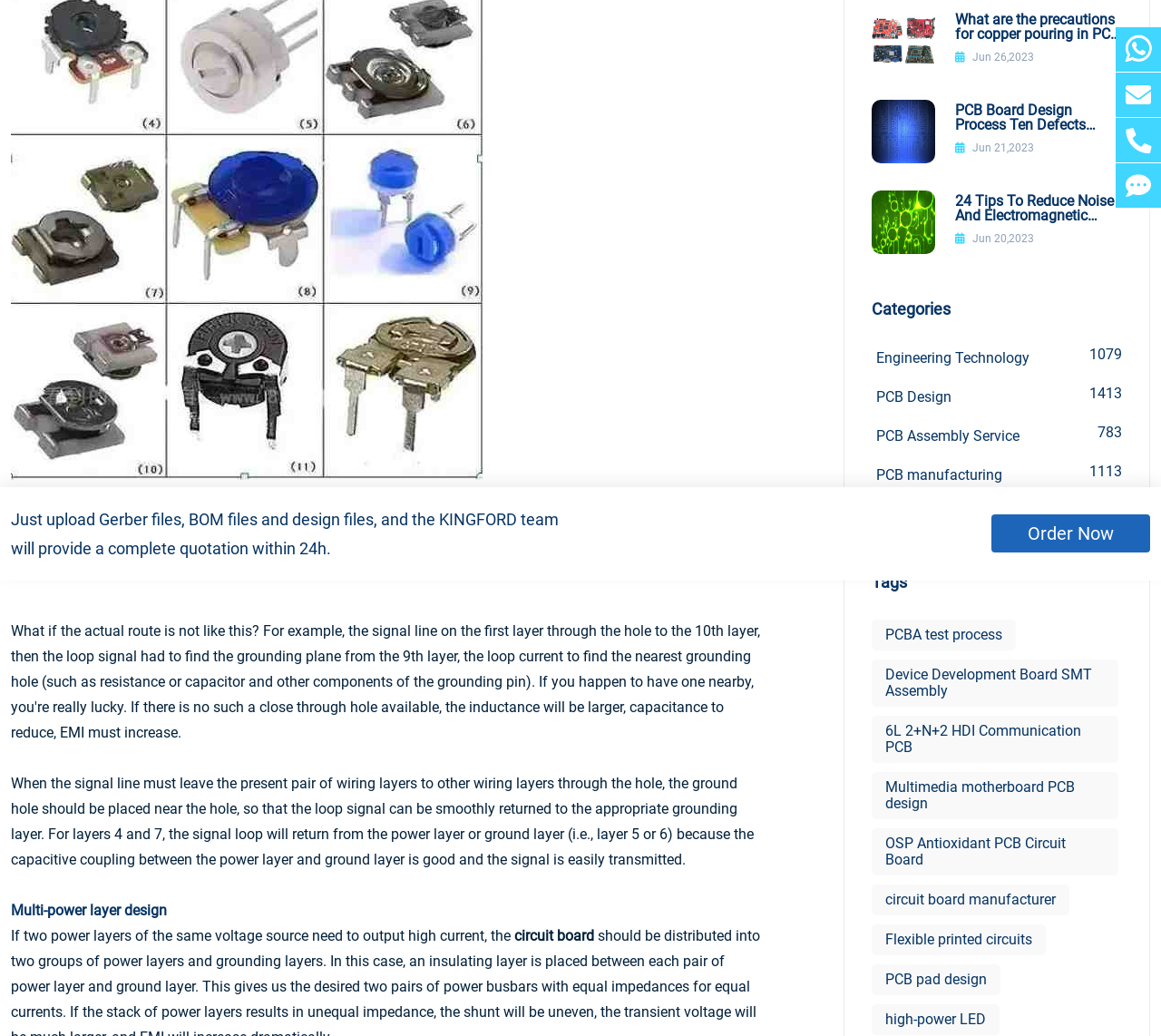Please provide the bounding box coordinates for the UI element as described: "PCB Assembly Service 783". The coordinates must be four floats between 0 and 1, represented as [left, top, right, bottom].

[0.751, 0.409, 0.966, 0.434]